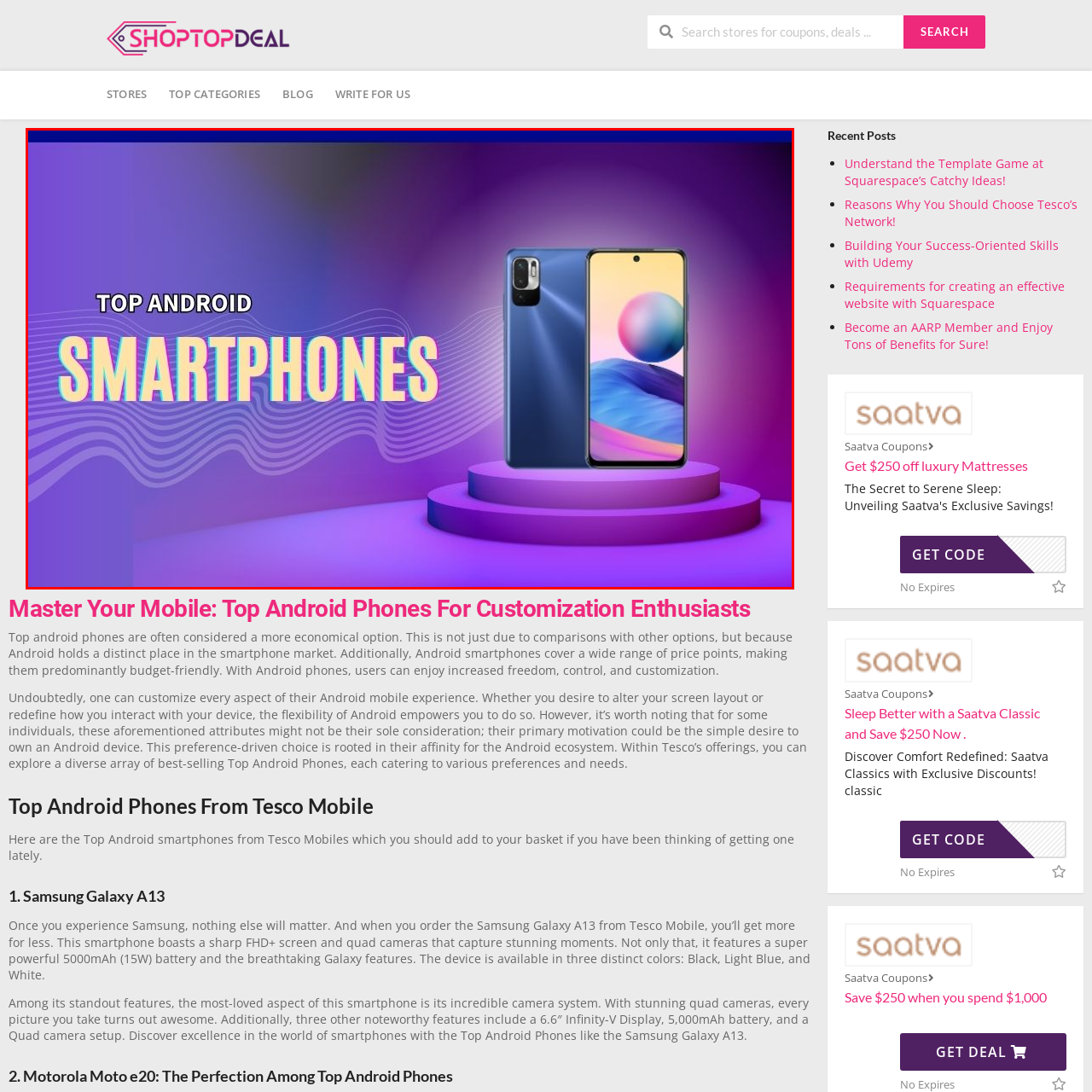Inspect the section highlighted in the red box, What type of consumers is the image appealing to? 
Answer using a single word or phrase.

Customization enthusiasts and tech-savvy consumers